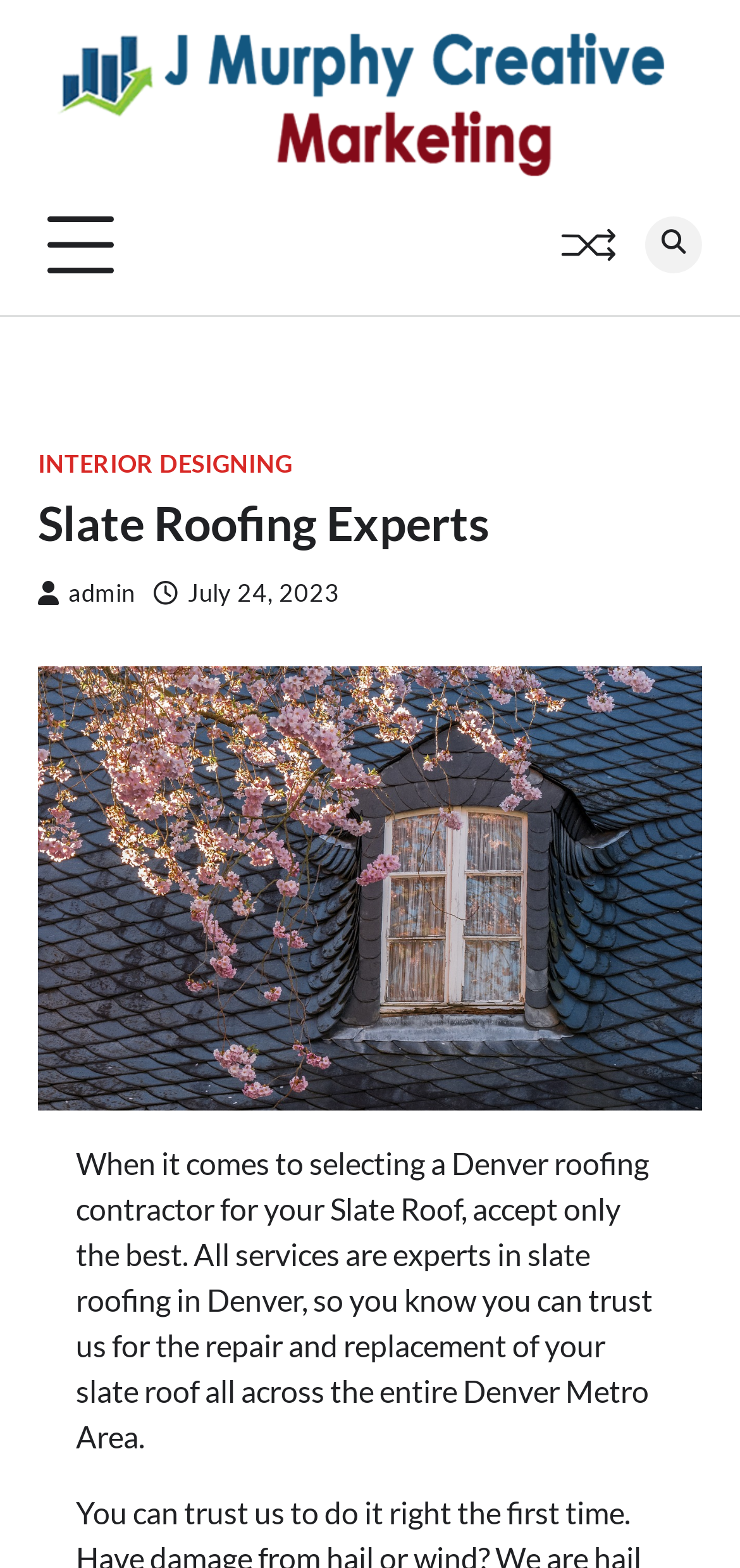Please determine the bounding box coordinates for the UI element described here. Use the format (top-left x, top-left y, bottom-right x, bottom-right y) with values bounded between 0 and 1: alt="j murphy creative marketing"

[0.051, 0.018, 0.923, 0.122]